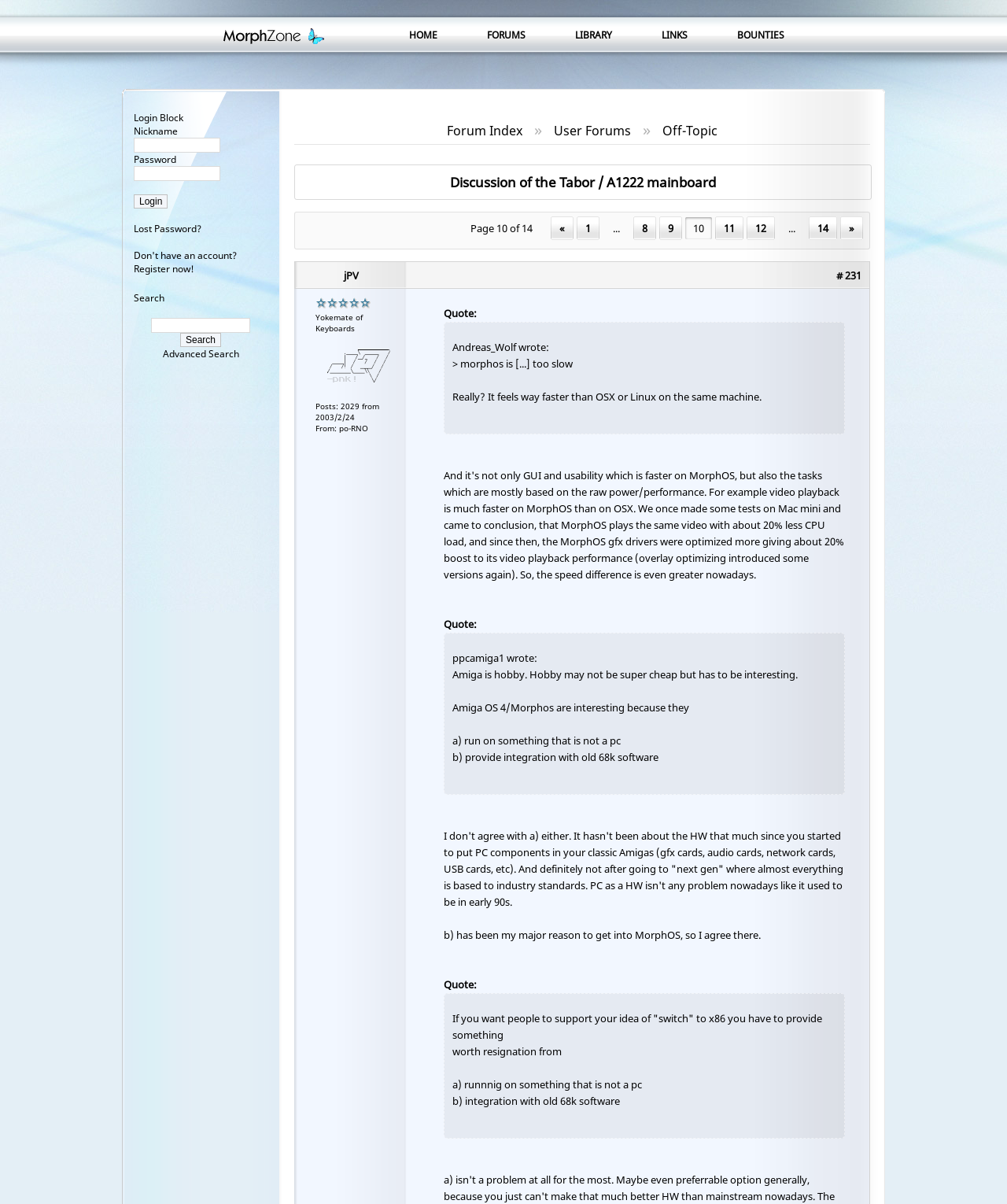What is the name of the user who posted the quote?
Refer to the image and provide a concise answer in one word or phrase.

jPV